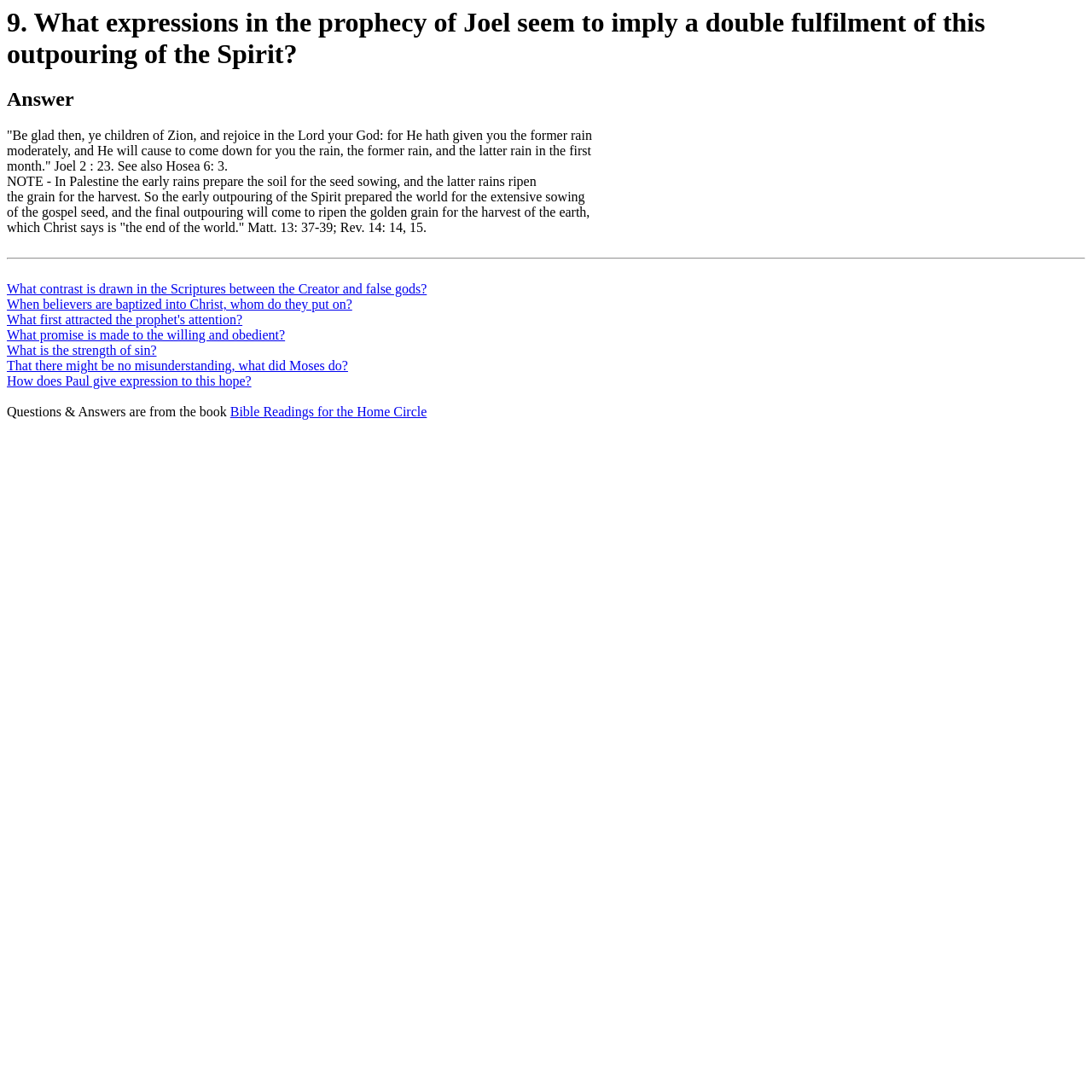Determine the bounding box coordinates of the clickable region to execute the instruction: "Click on the link to find out what first attracted the prophet's attention.". The coordinates should be four float numbers between 0 and 1, denoted as [left, top, right, bottom].

[0.006, 0.286, 0.222, 0.299]